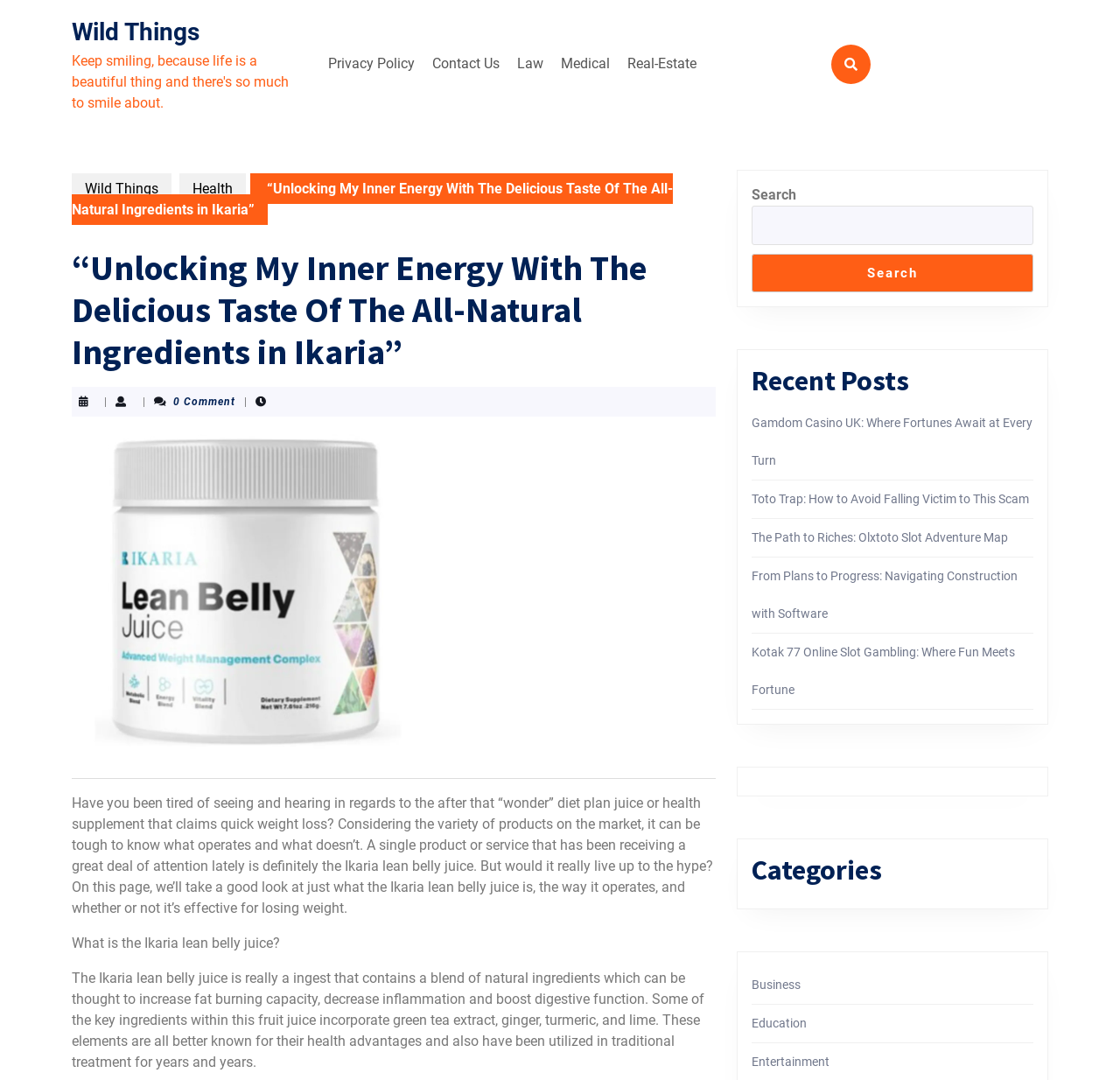Please identify the bounding box coordinates of the element's region that I should click in order to complete the following instruction: "Click on the 'Categories'". The bounding box coordinates consist of four float numbers between 0 and 1, i.e., [left, top, right, bottom].

[0.671, 0.79, 0.923, 0.822]